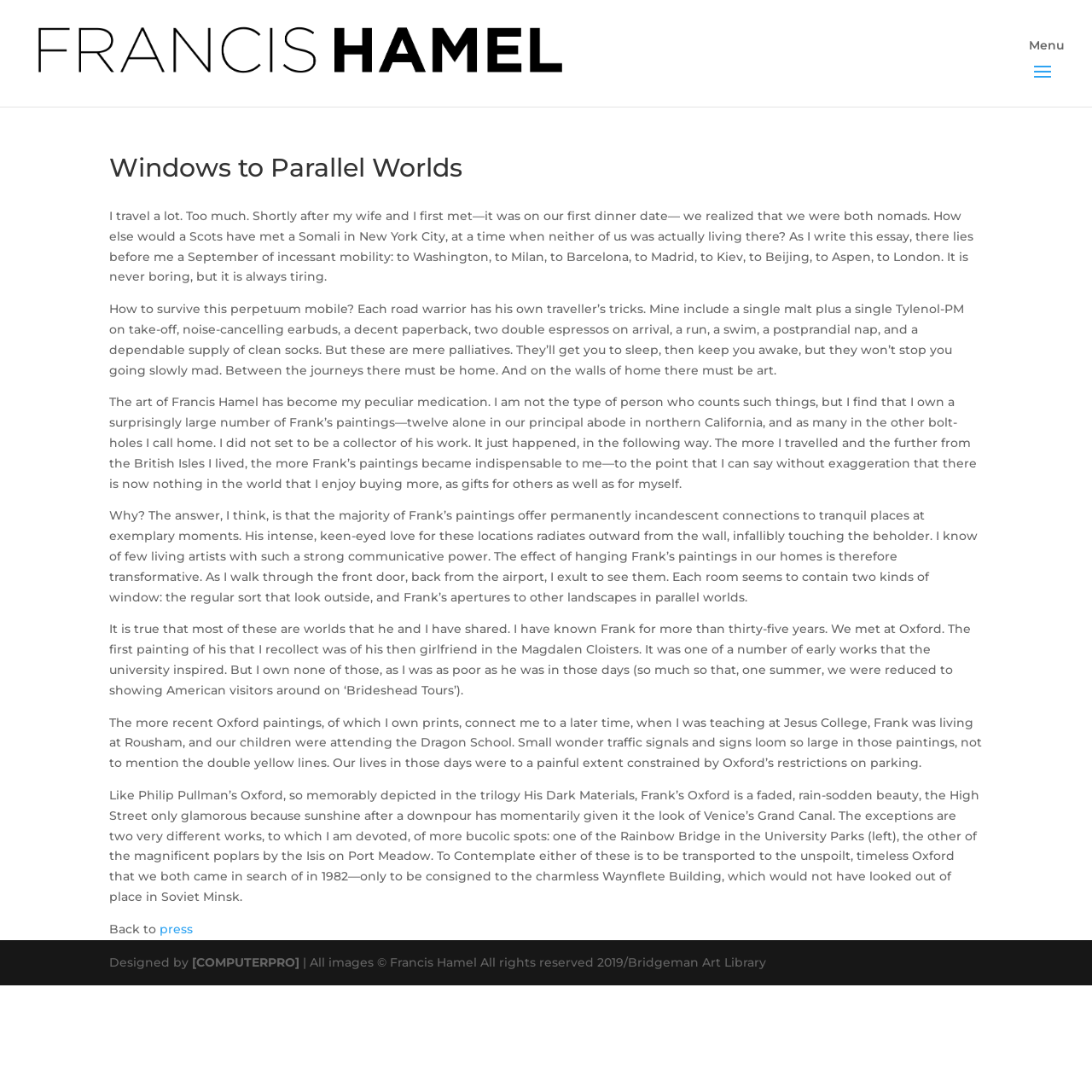What is the copyright year of the website's content?
Using the image as a reference, give a one-word or short phrase answer.

2019